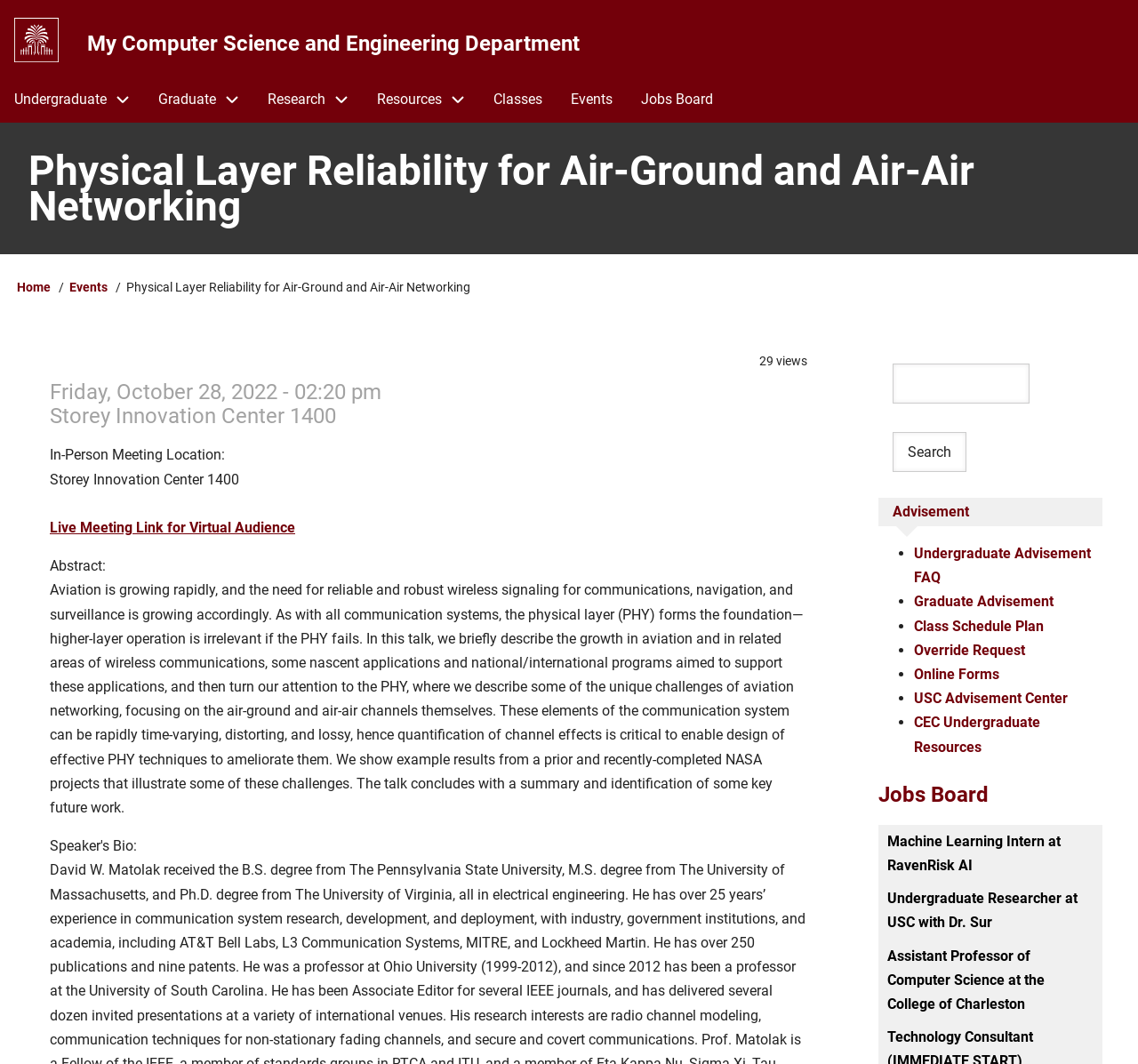Determine the bounding box coordinates of the section I need to click to execute the following instruction: "Search for something". Provide the coordinates as four float numbers between 0 and 1, i.e., [left, top, right, bottom].

[0.784, 0.341, 0.905, 0.379]